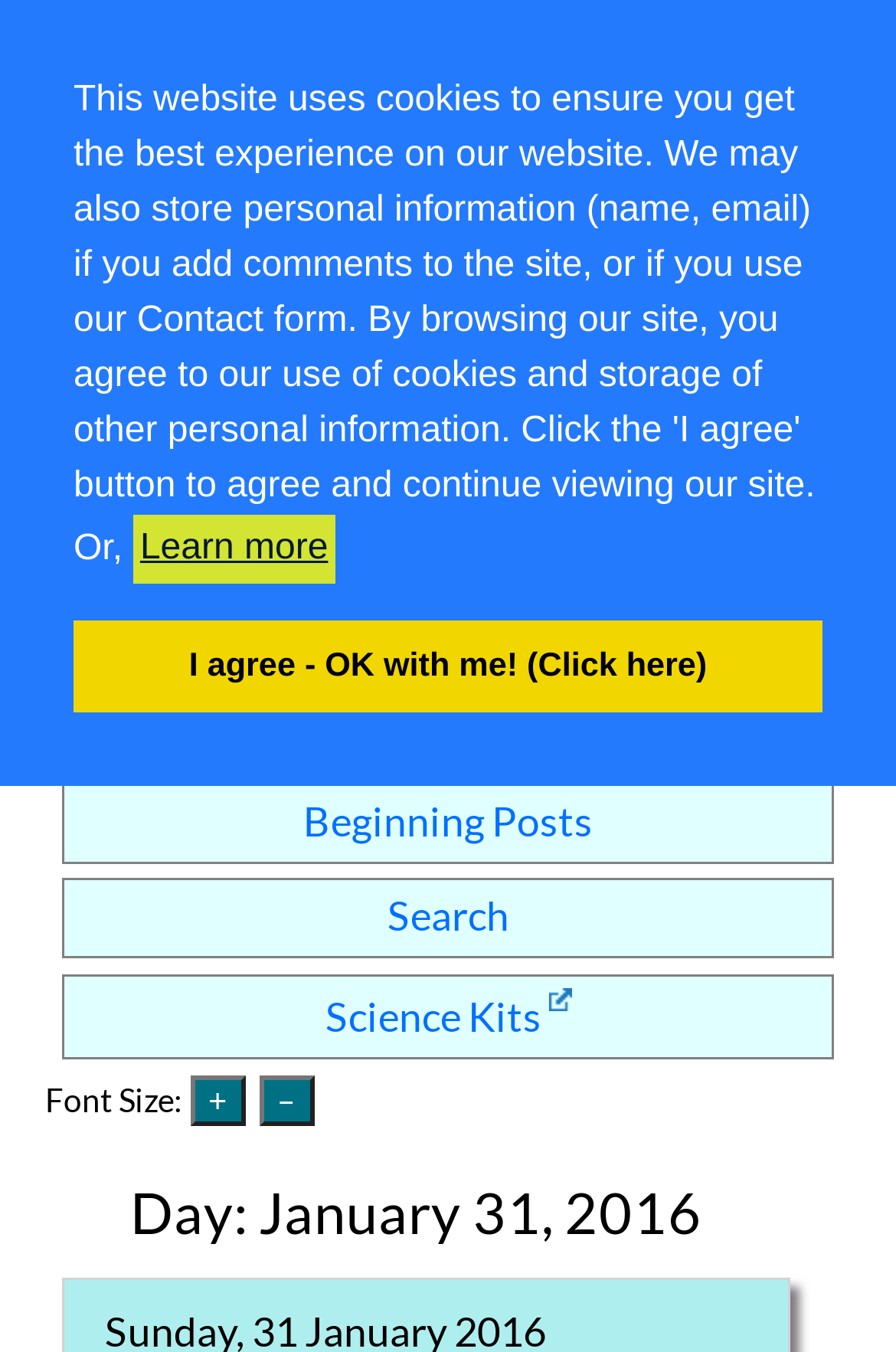Given the description: "About", determine the bounding box coordinates of the UI element. The coordinates should be formatted as four float numbers between 0 and 1, [left, top, right, bottom].

[0.437, 0.232, 0.563, 0.292]